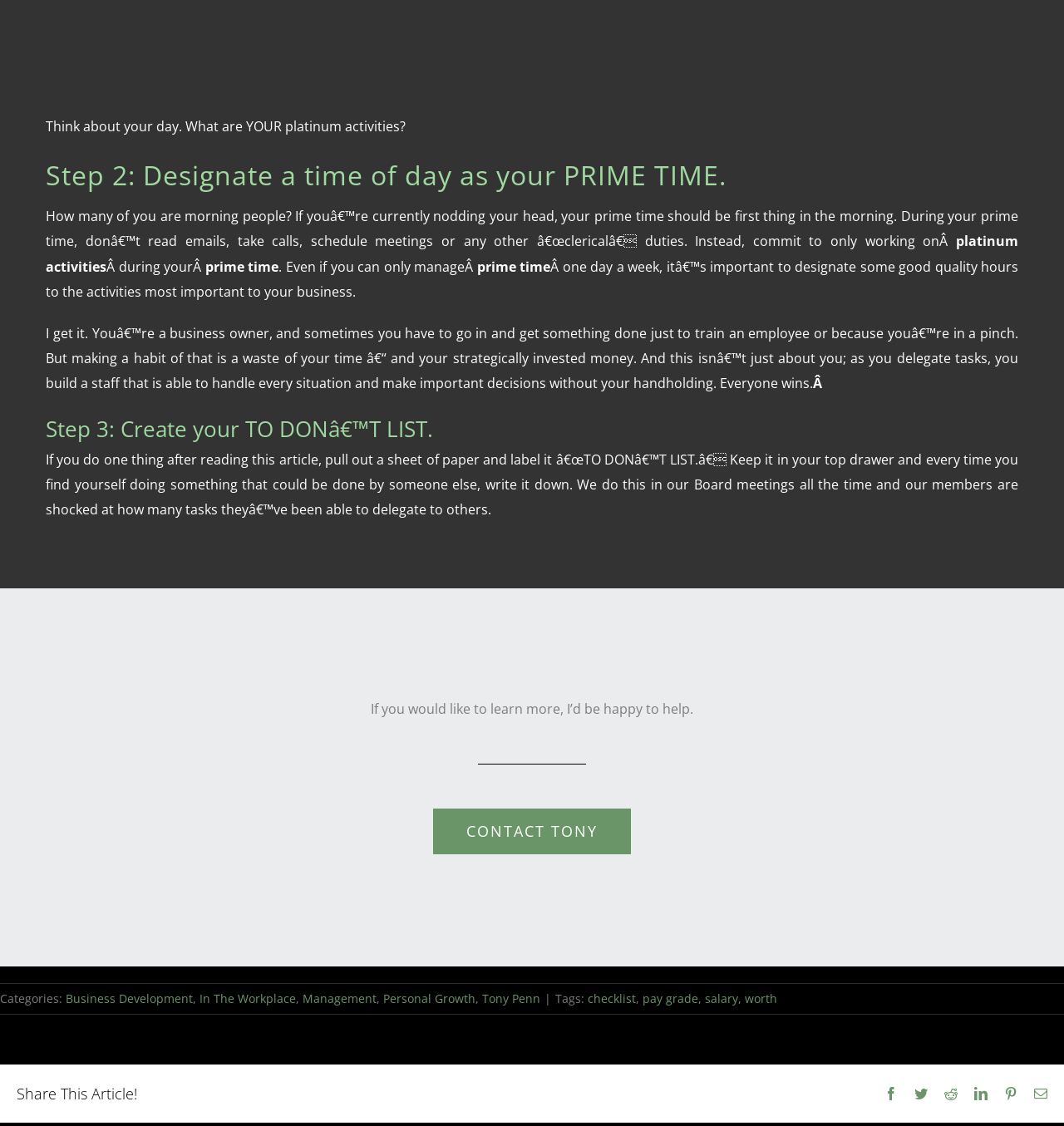Answer the question with a single word or phrase: 
What should you do during your prime time?

Work on important activities